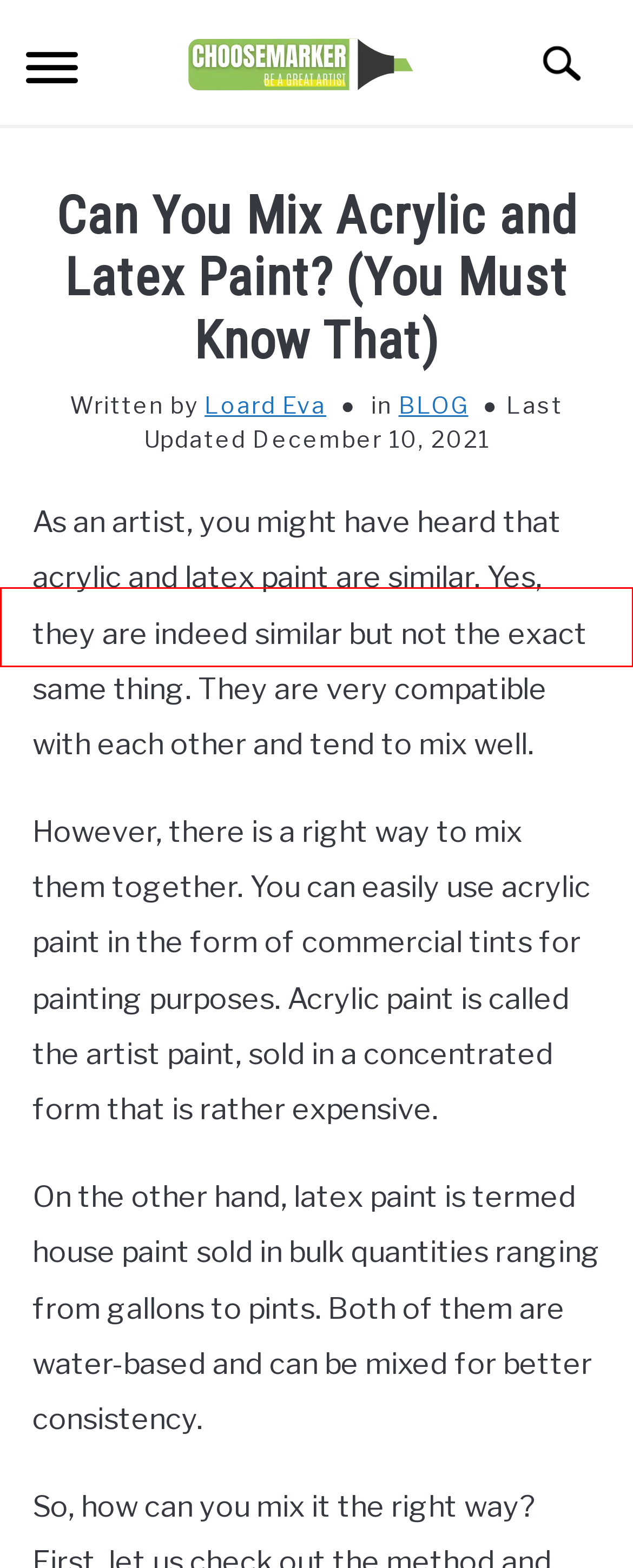Analyze the webpage screenshot with a red bounding box highlighting a UI element. Select the description that best matches the new webpage after clicking the highlighted element. Here are the options:
A. REVIEWS Archives - Choose Marker
B. TIPS & TRICKS Archives - Choose Marker
C. OTHERS Archives - Choose Marker
D. Loard Eva, Author at Choose Marker
E. About Us - Choose Marker
F. DRAWING Archives - Choose Marker
G. MARKERS Archives - Choose Marker
H. Home - Choose Marker

C